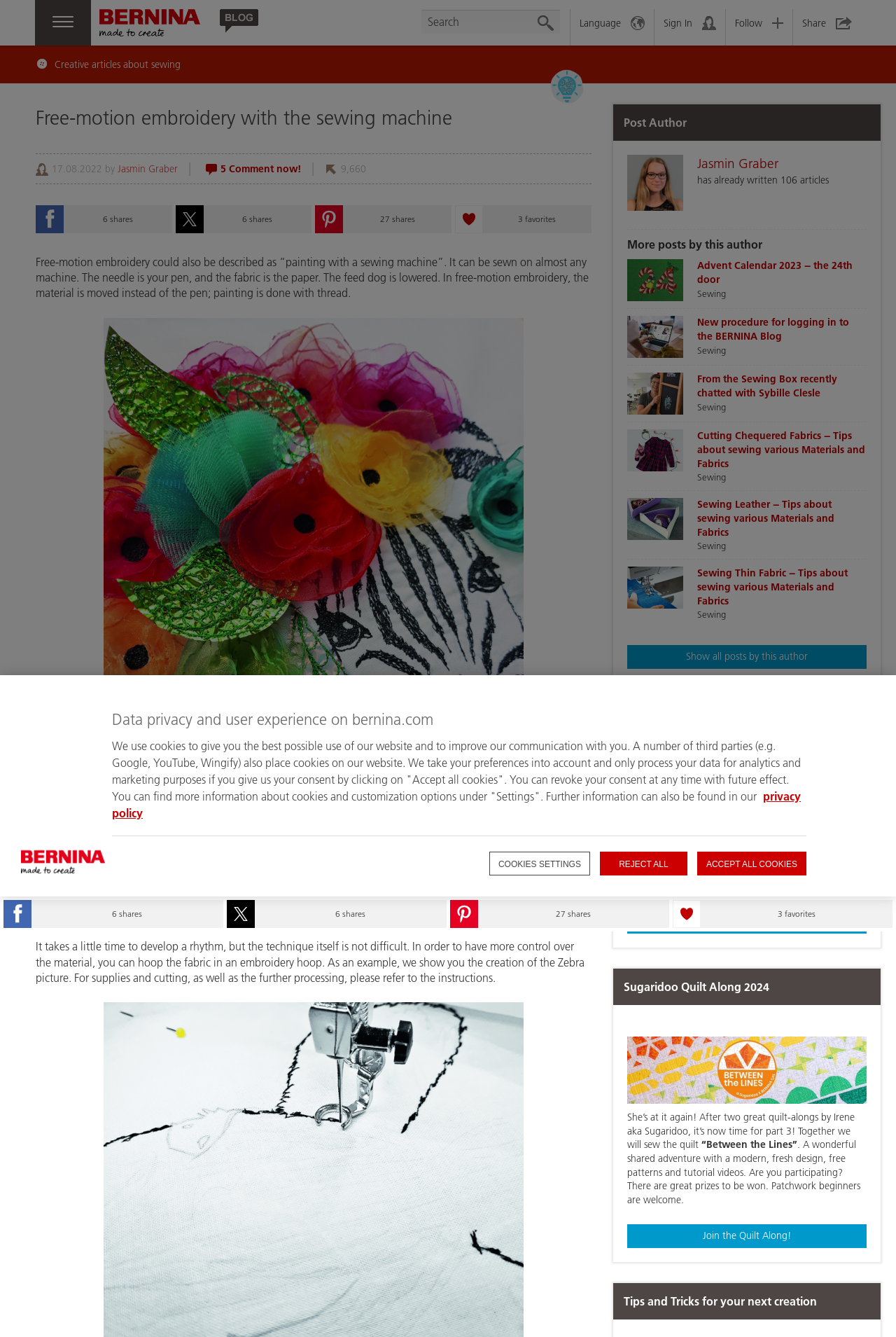Generate a comprehensive description of the contents of the webpage.

This webpage is about free-motion embroidery, with the main article titled "Free-motion embroidery with the sewing machine". At the top of the page, there is a navigation bar with links to the BERNINA Blog, a search box, and language options. On the right side of the navigation bar, there are buttons for signing in, following, and sharing.

Below the navigation bar, there is a heading that reads "Creative articles about sewing". Underneath this heading, there is a section with the article title, author name, and publication date. The article itself is divided into several paragraphs, with headings that describe the technique of free-motion embroidery.

To the right of the article, there are links to related posts, including "More posts by this author" and "Tips and Tricks for your next creation". There is also a section for the author's information, including their name and the number of articles they have written.

At the bottom of the page, there is a section for the BERNINA Newsletter, with a link to subscribe. There is also a section for the Sugaridoo Quilt Along 2024, with a brief description and a link to join.

Finally, there is a cookie banner at the bottom of the page, with options to accept or reject cookies, as well as a link to learn more about the website's privacy policy.